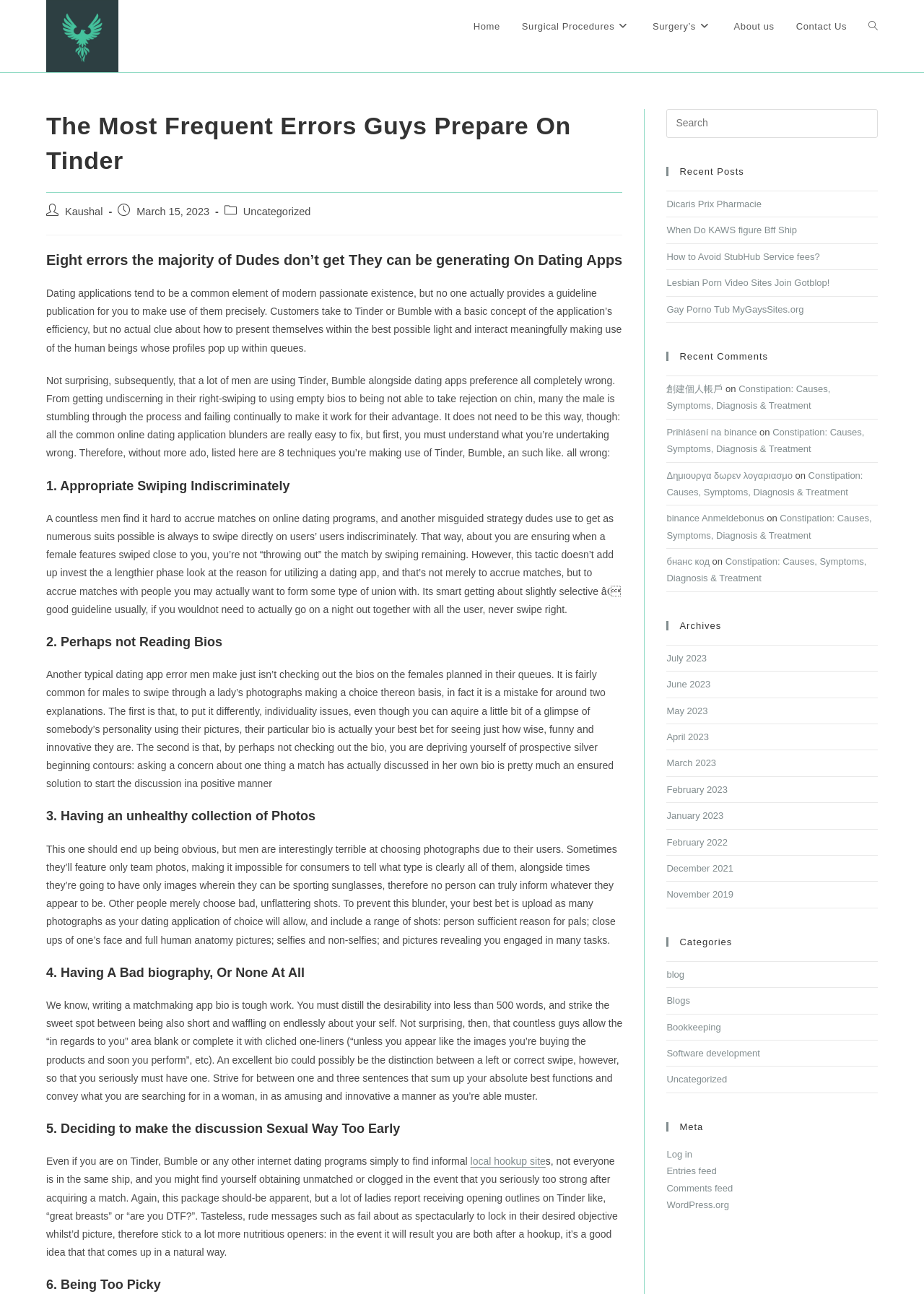Please specify the bounding box coordinates of the clickable section necessary to execute the following command: "Log in".

[0.721, 0.888, 0.749, 0.896]